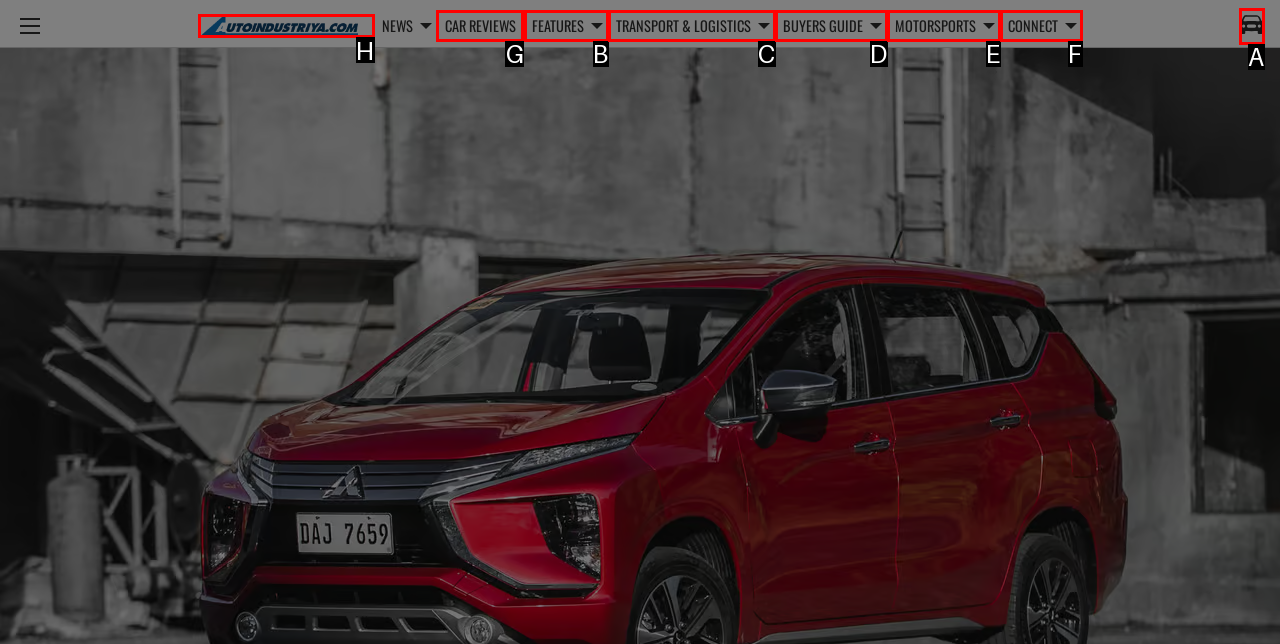Identify the correct UI element to click for the following task: Open the CAR REVIEWS menu Choose the option's letter based on the given choices.

G